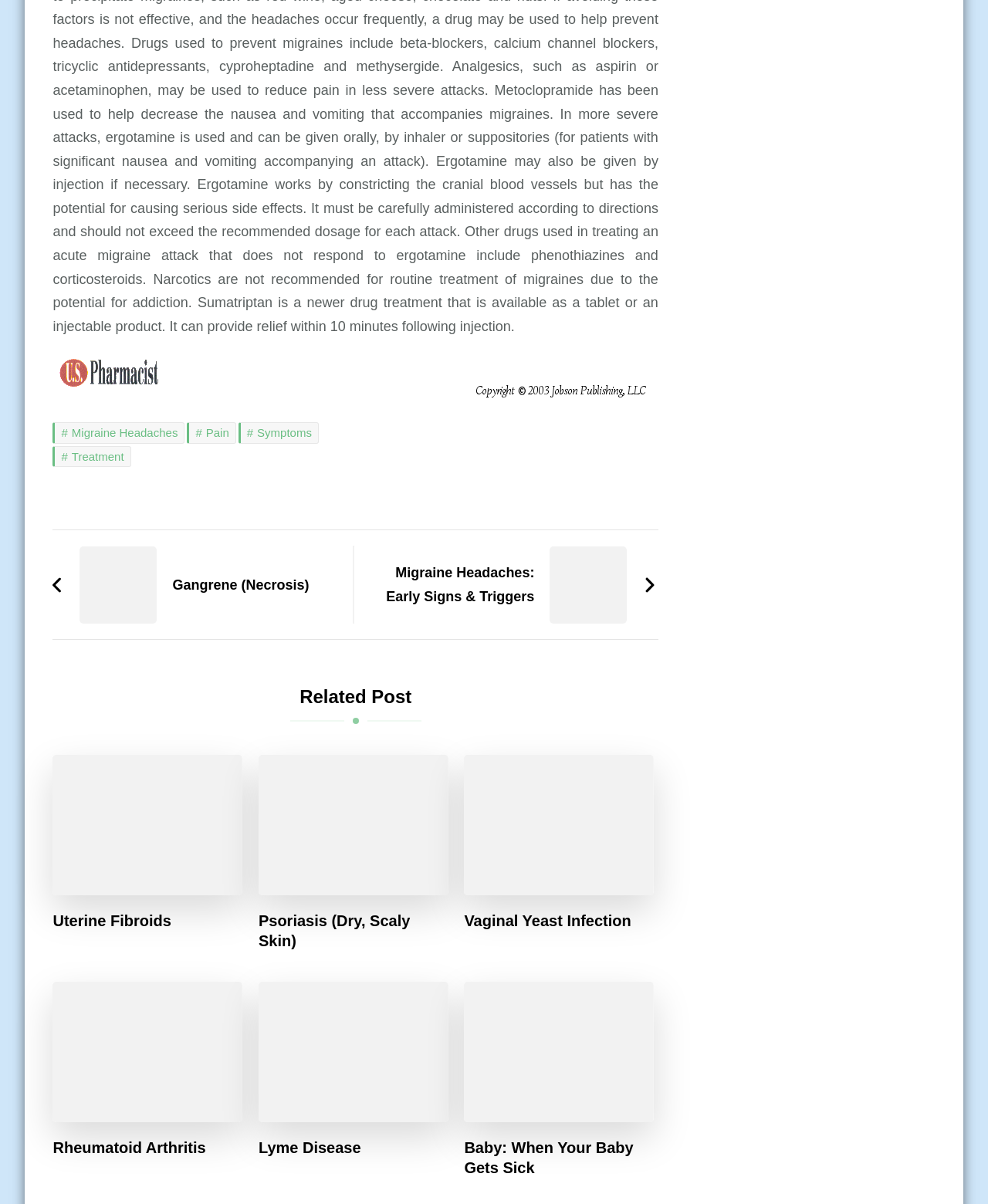Could you highlight the region that needs to be clicked to execute the instruction: "View the article about Gangrene (Necrosis)"?

[0.053, 0.476, 0.313, 0.496]